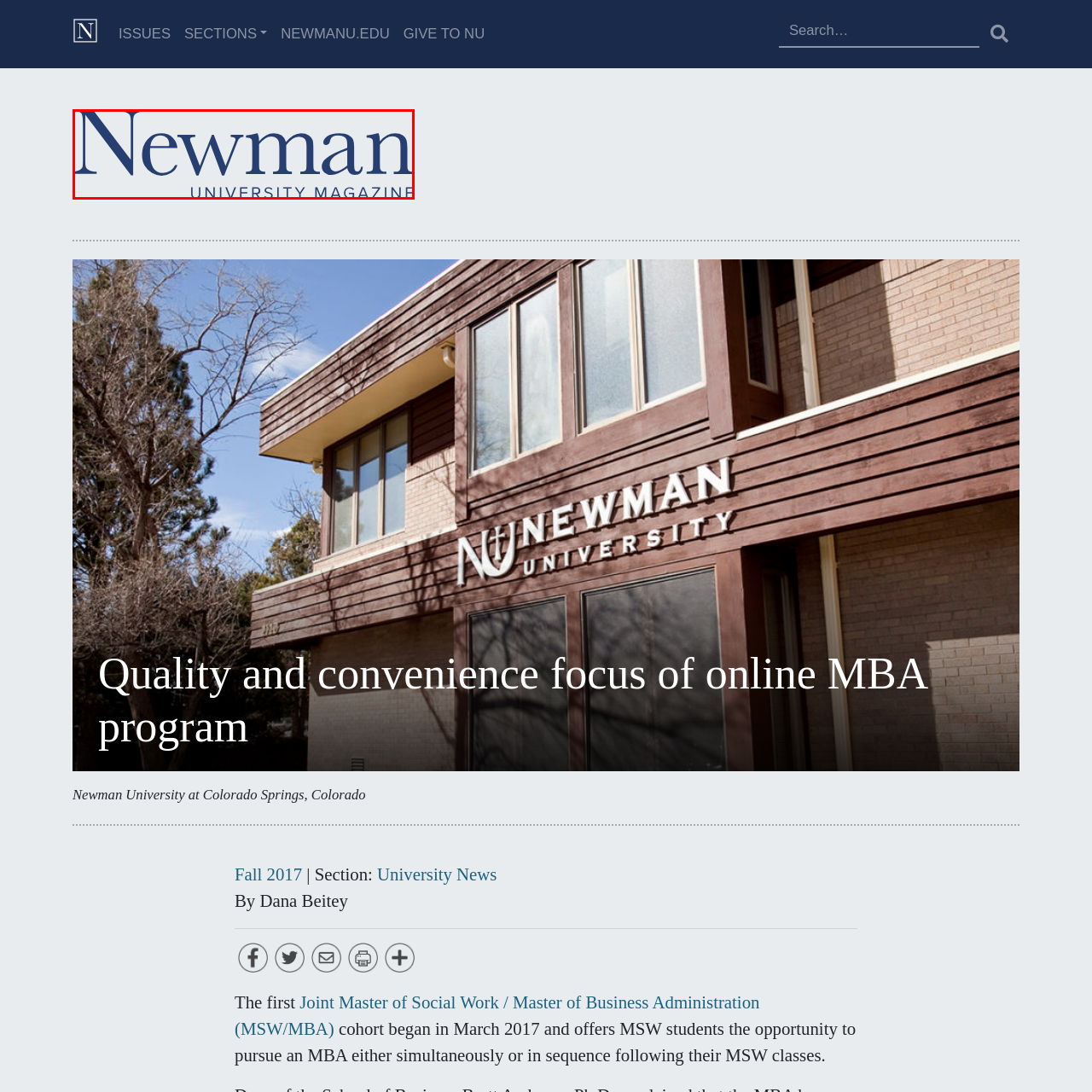Look at the photo within the red outline and describe it thoroughly.

The image prominently features the name "Newman," styled in a modern and elegant font, accompanied by the text "UNIVERSITY MAGAZINE" in a smaller size. The design incorporates a clean and professional look, ideal for branding associated with an academic institution. This logo represents Newman University Magazine, which likely serves as a platform to share news, updates, and stories relevant to the Newman University community. The color scheme and font choice suggest a focus on professionalism and accessibility in higher education communication.